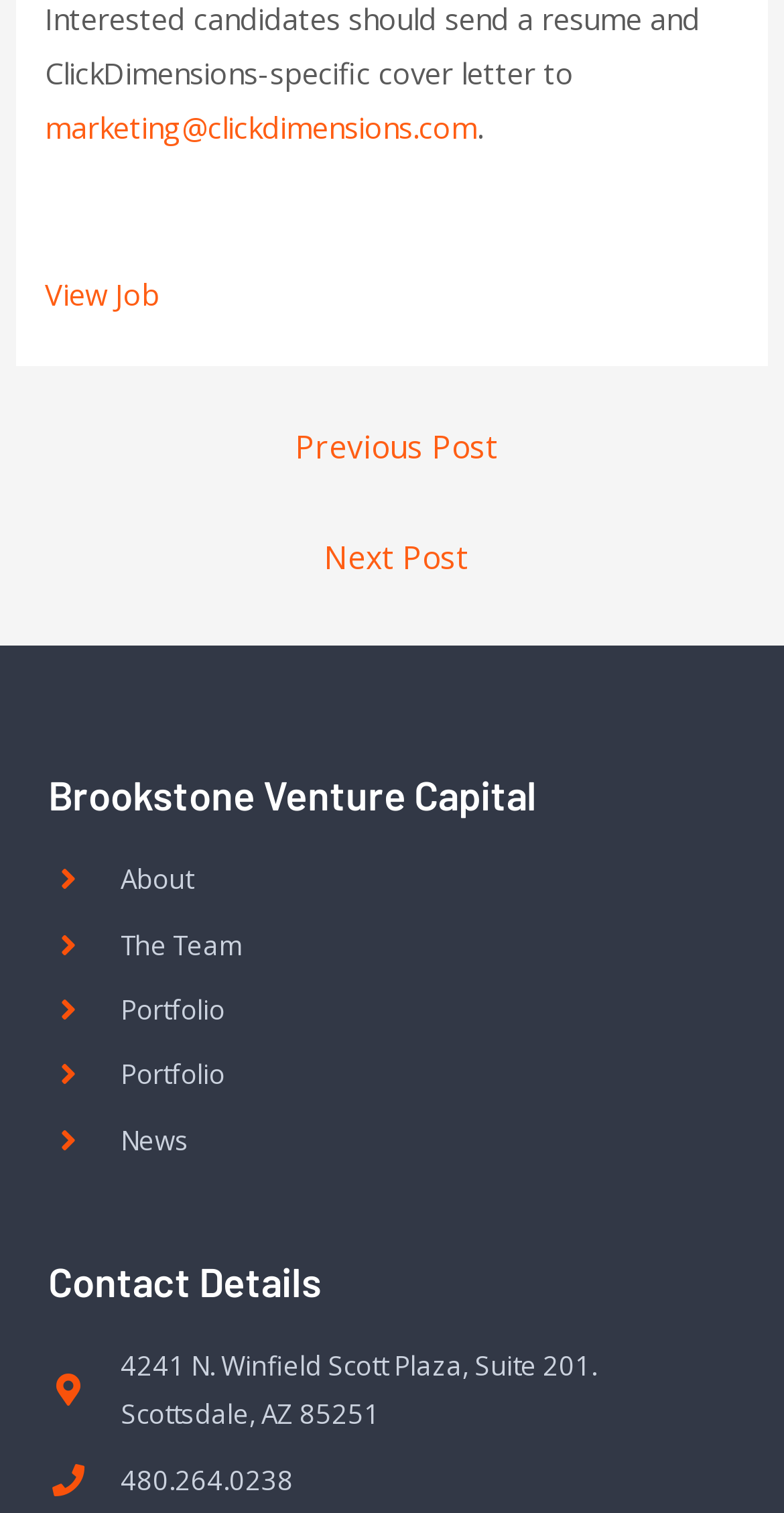Please identify the bounding box coordinates of the region to click in order to complete the given instruction: "Contact via phone". The coordinates should be four float numbers between 0 and 1, i.e., [left, top, right, bottom].

[0.154, 0.966, 0.374, 0.99]